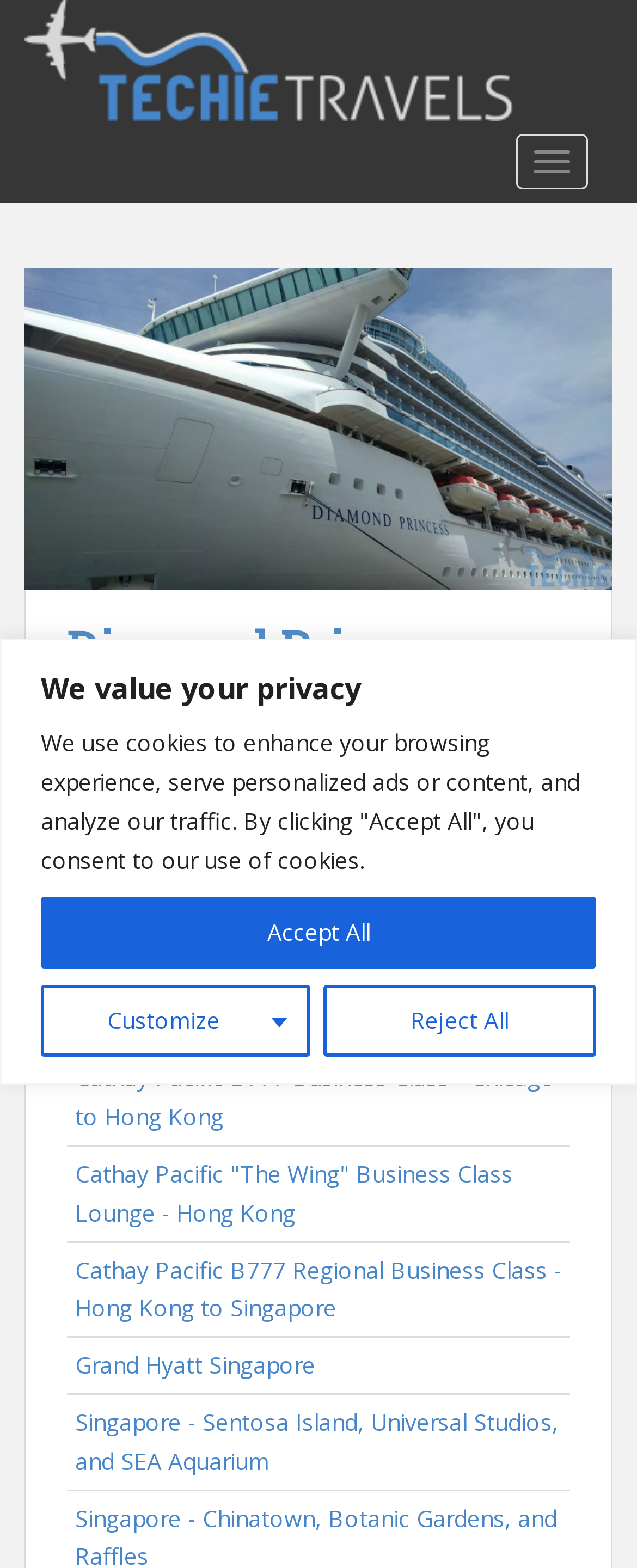Identify the bounding box coordinates of the region that should be clicked to execute the following instruction: "Click the TechieTravels link".

[0.038, 0.027, 0.808, 0.047]